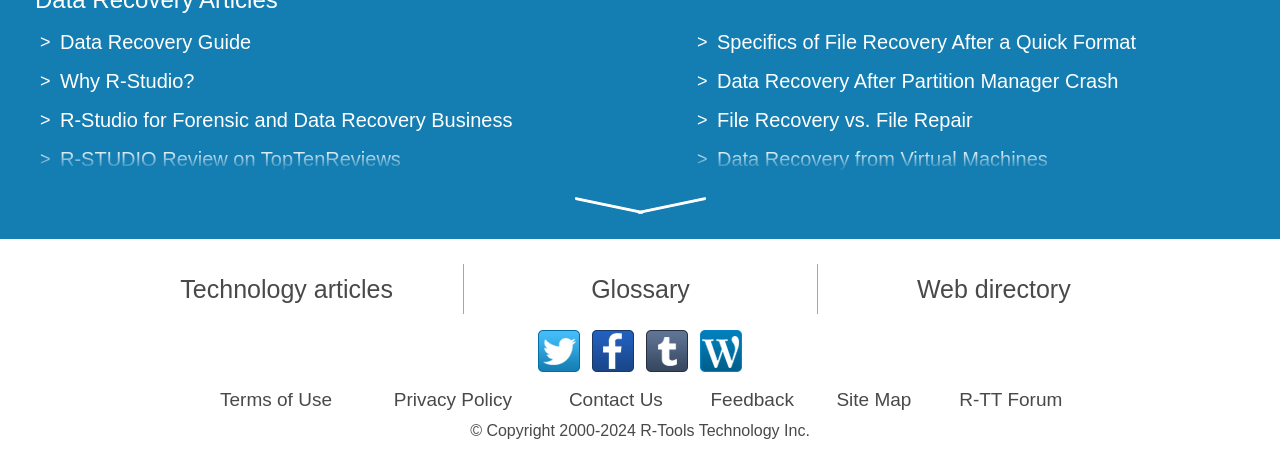Identify the bounding box coordinates for the region of the element that should be clicked to carry out the instruction: "Visit Twitter". The bounding box coordinates should be four float numbers between 0 and 1, i.e., [left, top, right, bottom].

[0.42, 0.71, 0.453, 0.8]